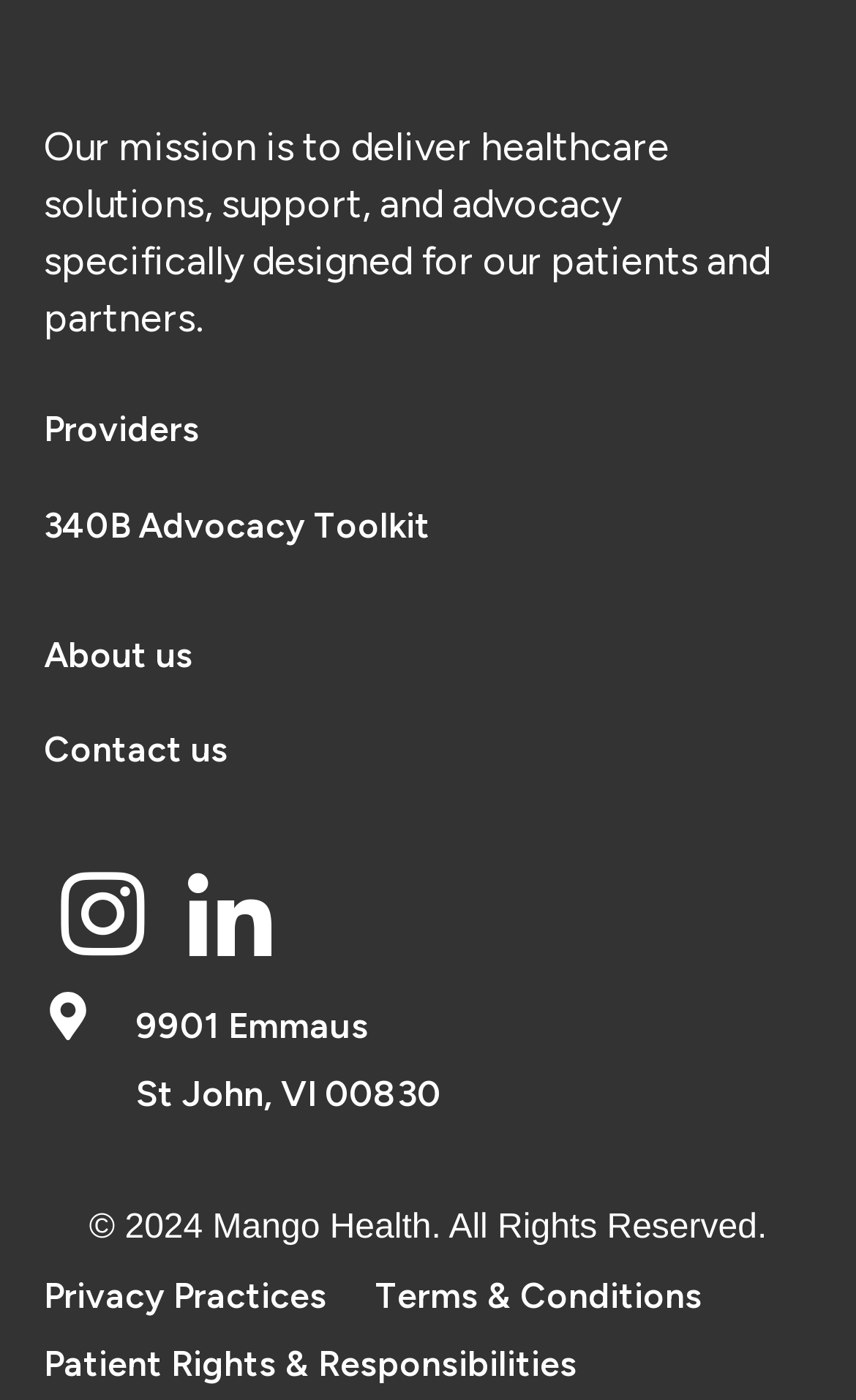Identify the coordinates of the bounding box for the element described below: "340B Advocacy Toolkit". Return the coordinates as four float numbers between 0 and 1: [left, top, right, bottom].

[0.051, 0.341, 0.503, 0.409]